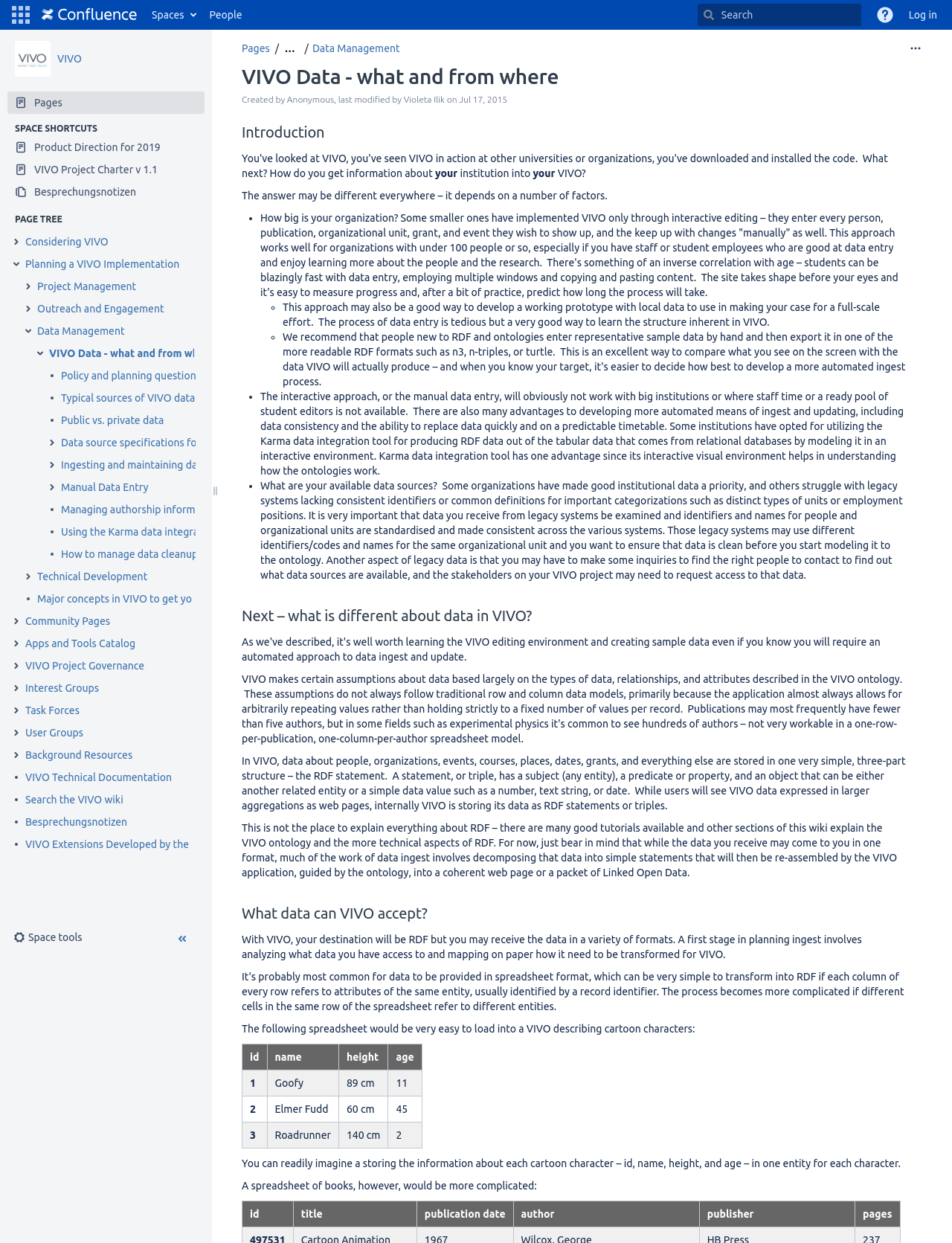How many links are there in the PAGE TREE section?
Please provide a single word or phrase as your answer based on the image.

14